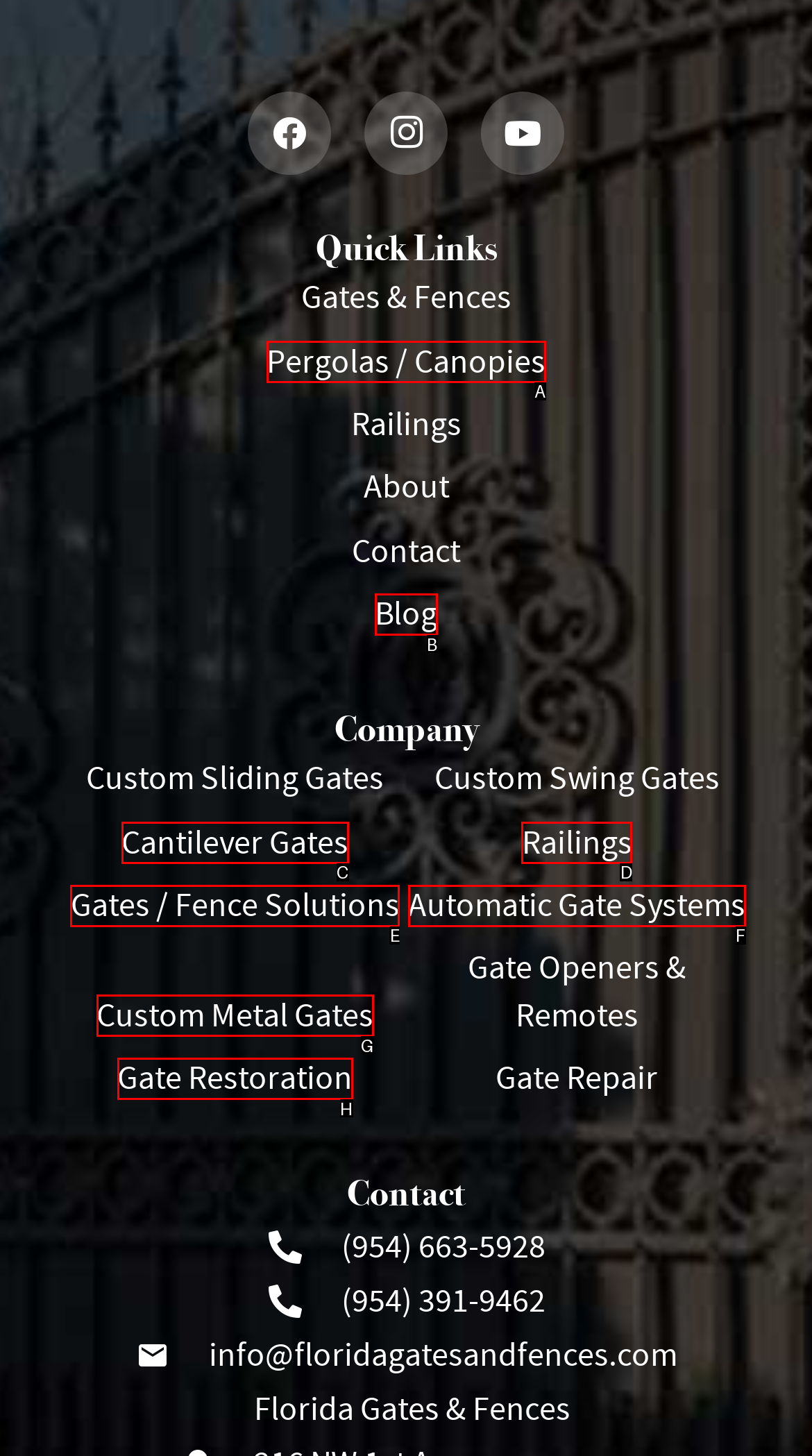Identify the HTML element that corresponds to the following description: Pergolas / Canopies Provide the letter of the best matching option.

A